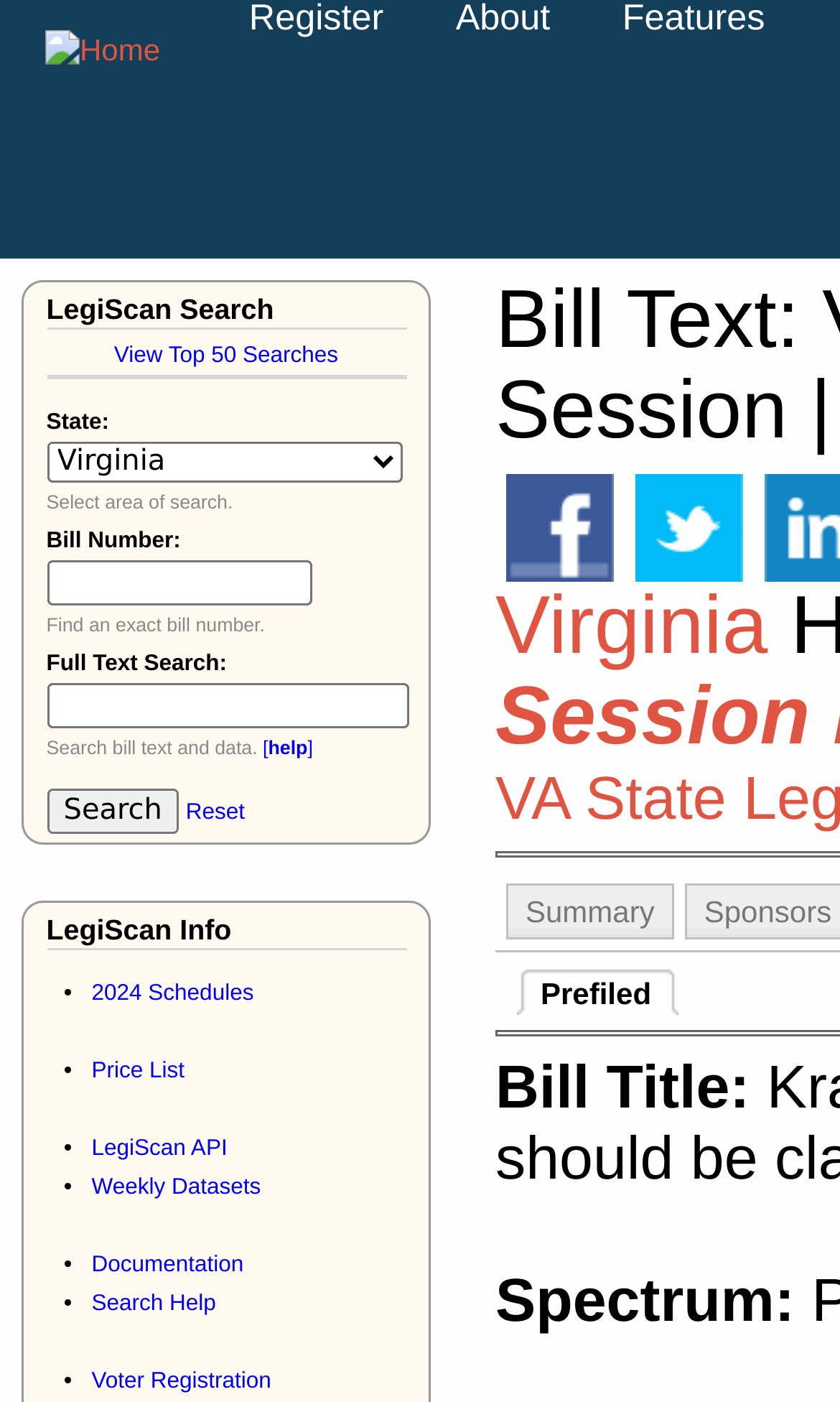Please locate the clickable area by providing the bounding box coordinates to follow this instruction: "View Top 50 Searches".

[0.136, 0.244, 0.403, 0.263]